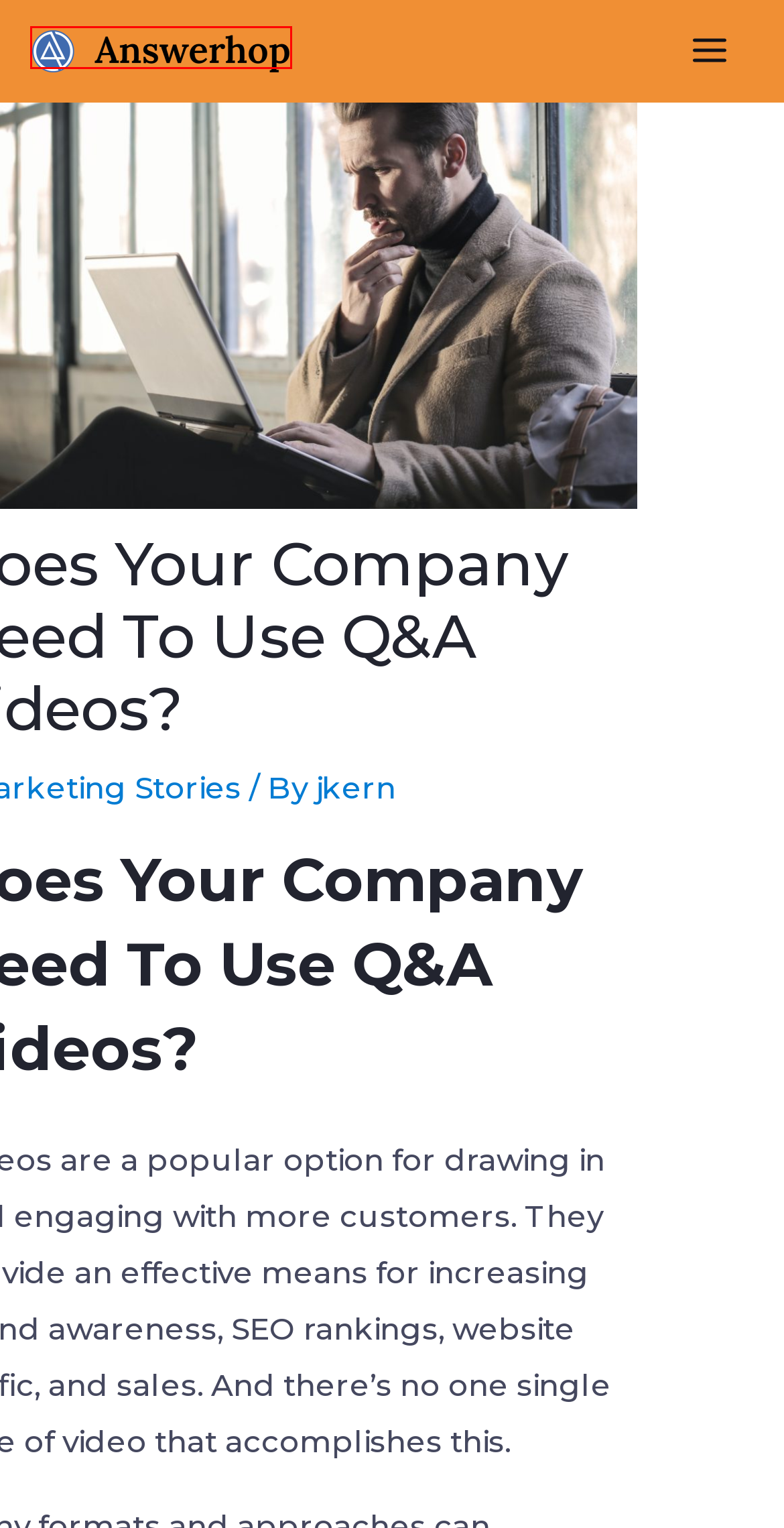After examining the screenshot of a webpage with a red bounding box, choose the most accurate webpage description that corresponds to the new page after clicking the element inside the red box. Here are the candidates:
A. How Do I Create A Q&A Video? – Stories For American Business
B. Contact Us – Stories For American Business
C. Marketing Stories – Stories For American Business
D. Stories For American Business
E. What Is A Question And Answer Video – Stories For American Business
F. jkern – Stories For American Business
G. DMCA Policy – Stories For American Business
H. Terms of Service – Stories For American Business

D